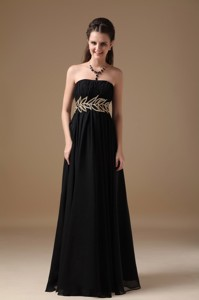What type of design does the prom dress have?
From the image, provide a succinct answer in one word or a short phrase.

Strapless